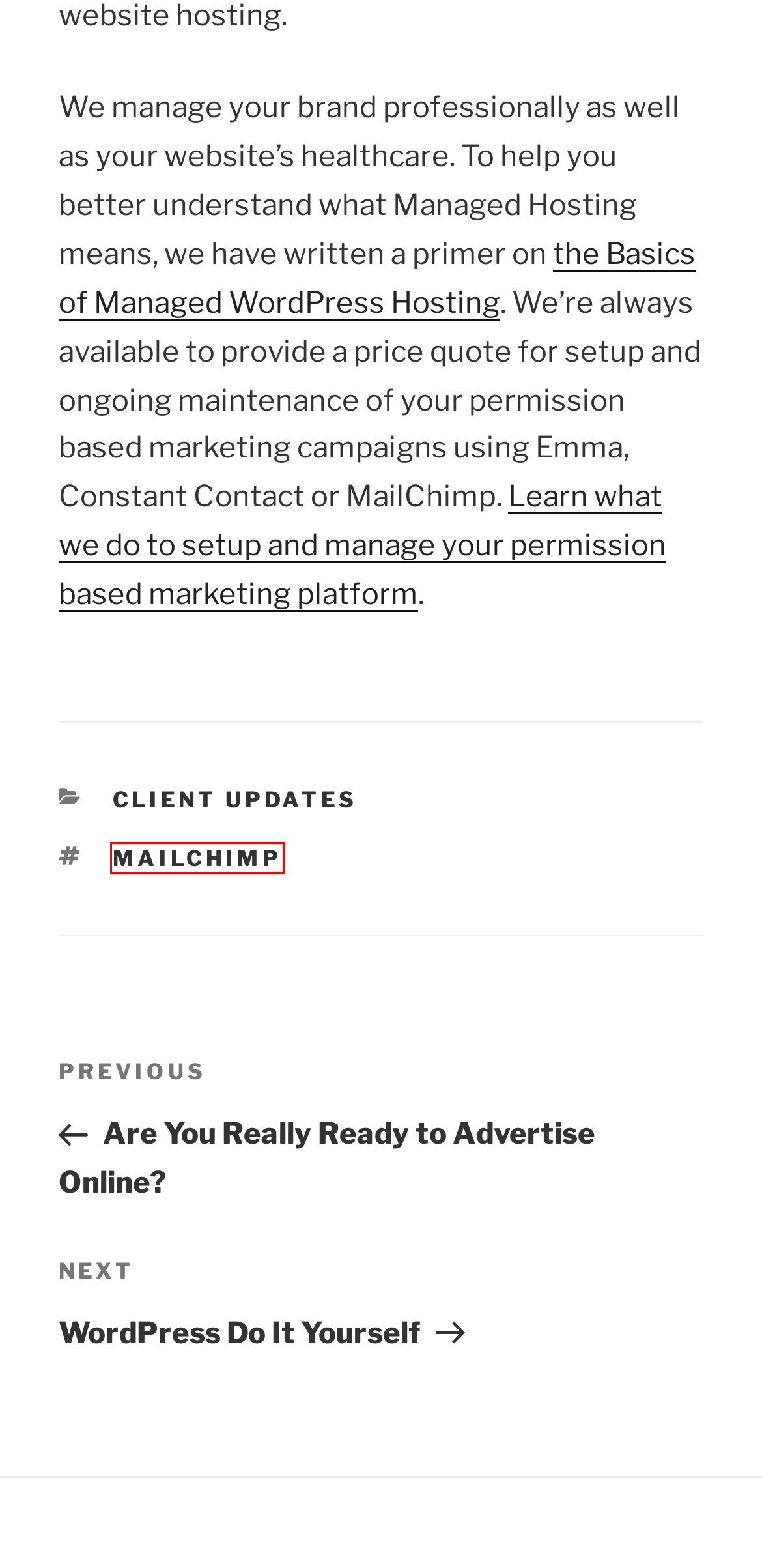Examine the screenshot of a webpage with a red bounding box around an element. Then, select the webpage description that best represents the new page after clicking the highlighted element. Here are the descriptions:
A. Are You Really Ready to Advertise Online? – Brent Norris
B. WordPress Do It Yourself – Brent Norris
C. AltMan – Brent Norris
D. Blog Tool, Publishing Platform, and CMS – WordPress.org
E. Permission Marketing | Seth's Blog
F. MailChimp – Brent Norris
G. Client Updates – Brent Norris
H. Managed WordPress Hosting | Learn the Basics – Brent Norris

F